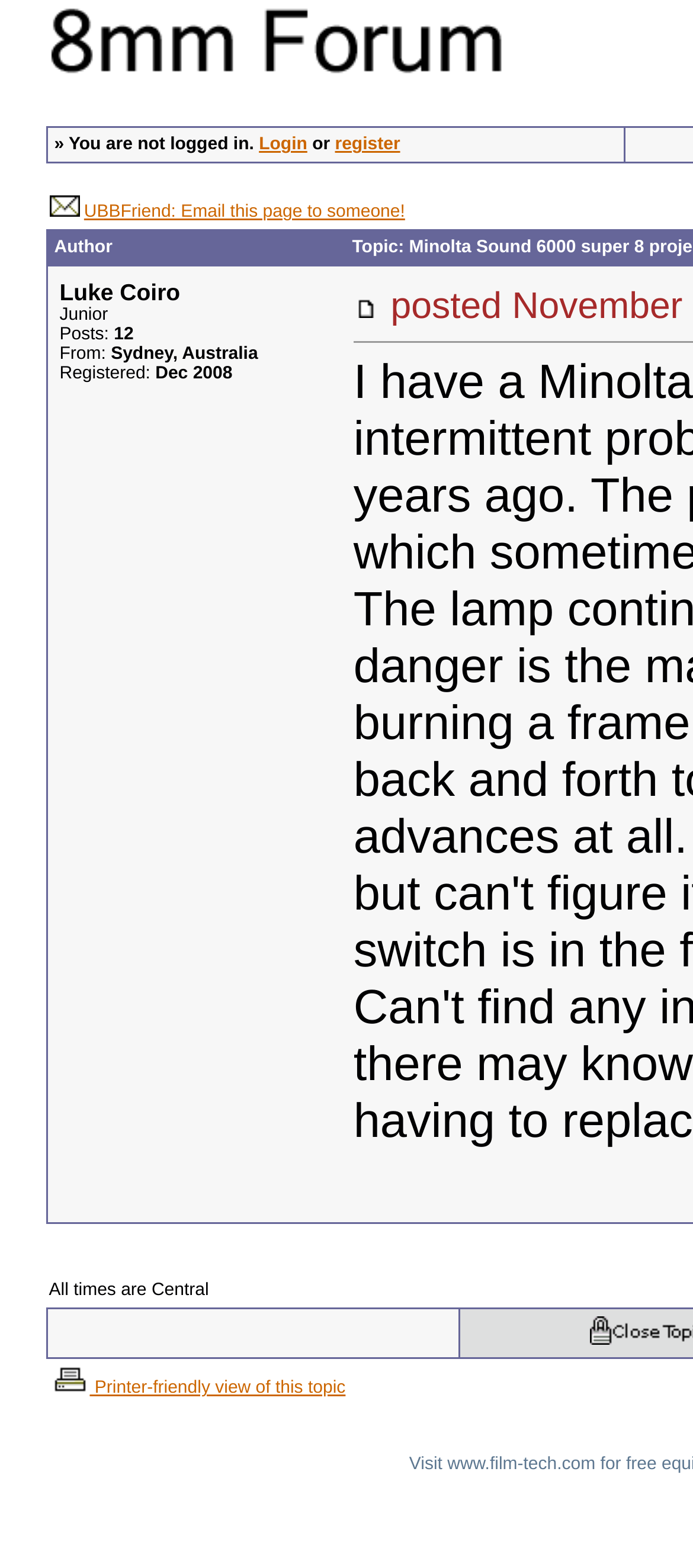What is the purpose of the link 'Printer-friendly view of this topic'?
Utilize the information in the image to give a detailed answer to the question.

The purpose of the link 'Printer-friendly view of this topic' can be inferred from its text content, which suggests that it allows the user to view the topic in a format suitable for printing.